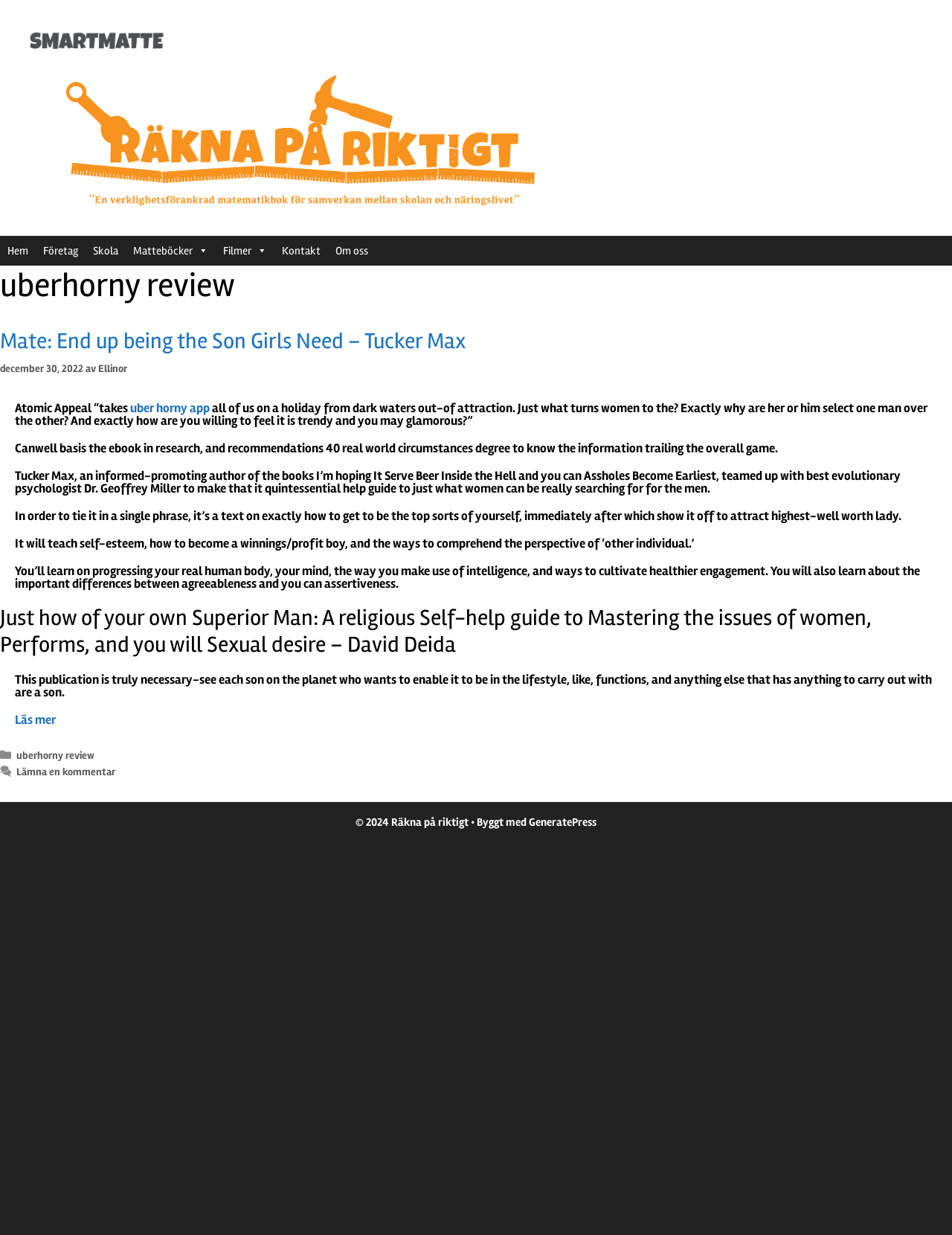Who is the author of the book reviewed on this webpage?
Using the image, answer in one word or phrase.

Tucker Max